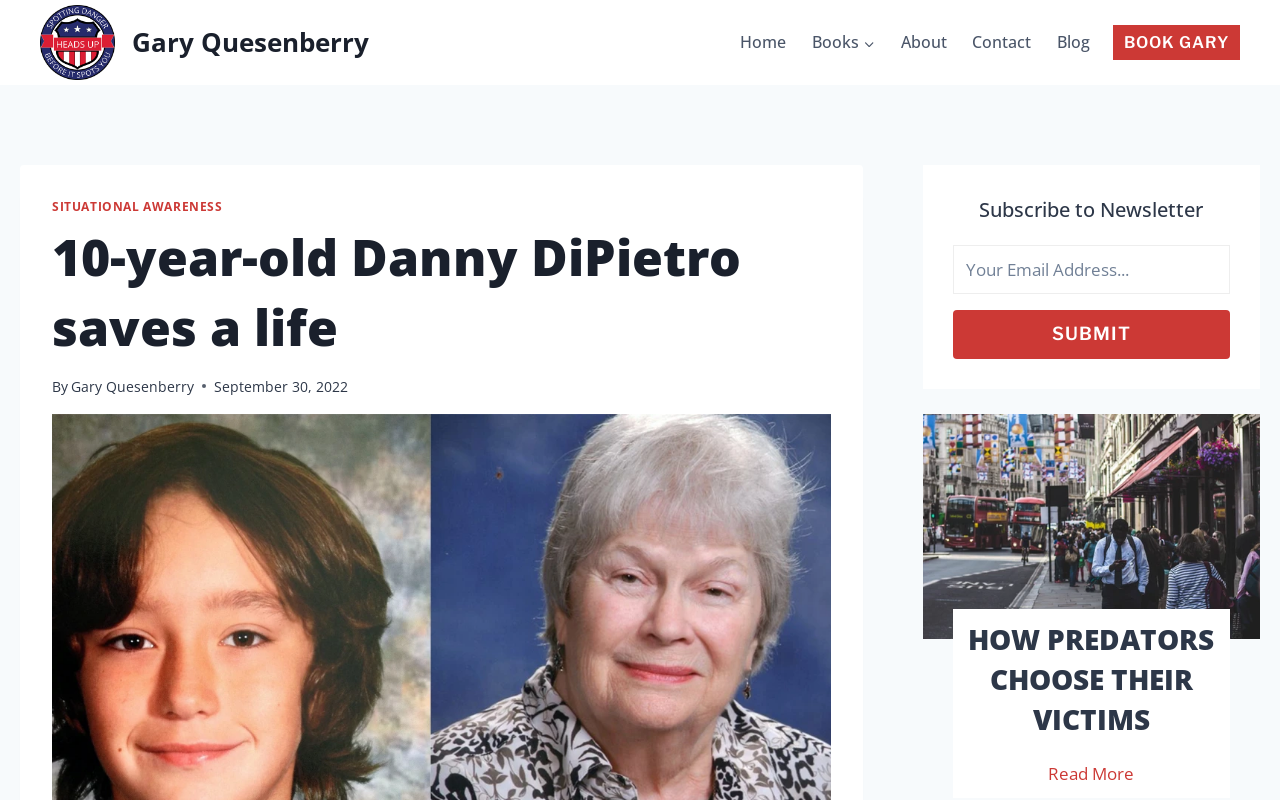Respond to the question below with a concise word or phrase:
What is the topic of the article?

10-year-old Danny DiPietro saves a life